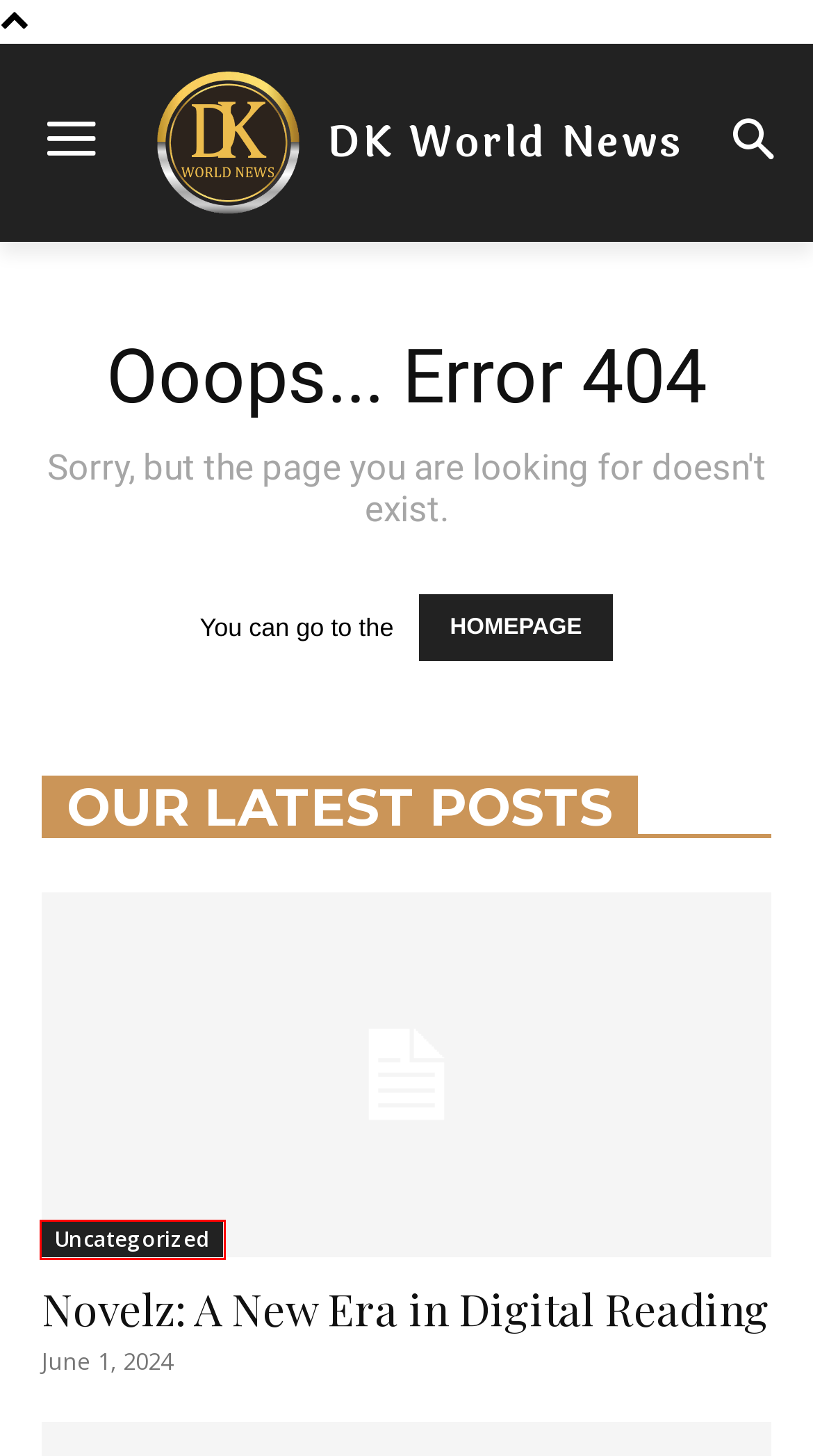Examine the screenshot of a webpage with a red bounding box around a UI element. Select the most accurate webpage description that corresponds to the new page after clicking the highlighted element. Here are the choices:
A. Contact us - DKWORLDNEWS
B. Real Estate Archives - DKWORLDNEWS
C. DK WORLD NEWS - A Trusted news Sharing Platform.
D. Health Archives - DKWORLDNEWS
E. Sports Archives - DKWORLDNEWS
F. DKWORLDNEWS - News Sharing Platform
G. Business Archives - DKWORLDNEWS
H. Uncategorized Archives - DKWORLDNEWS

H